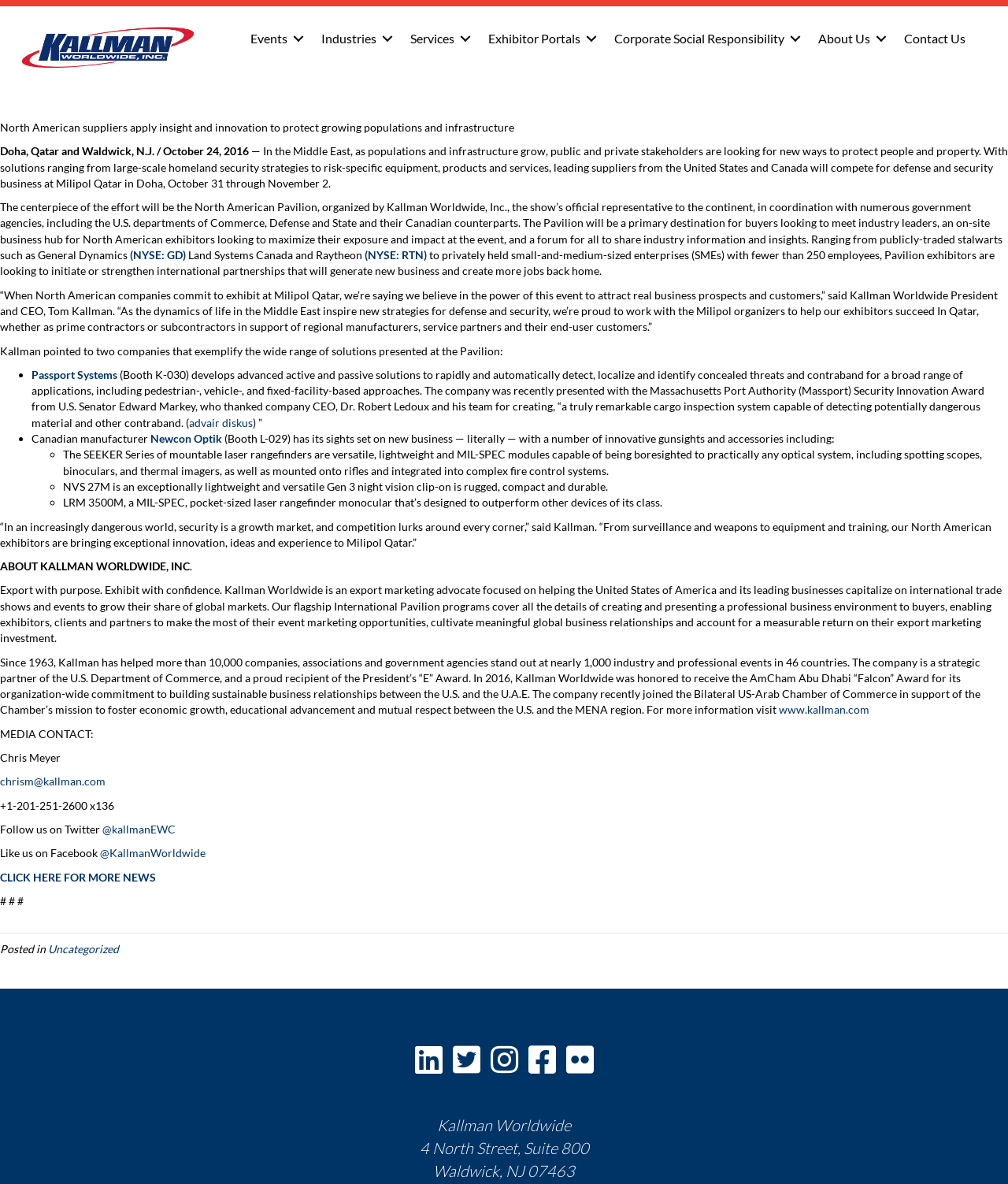Find the bounding box of the UI element described as follows: "Corporate Social Responsibility".

[0.598, 0.018, 0.8, 0.047]